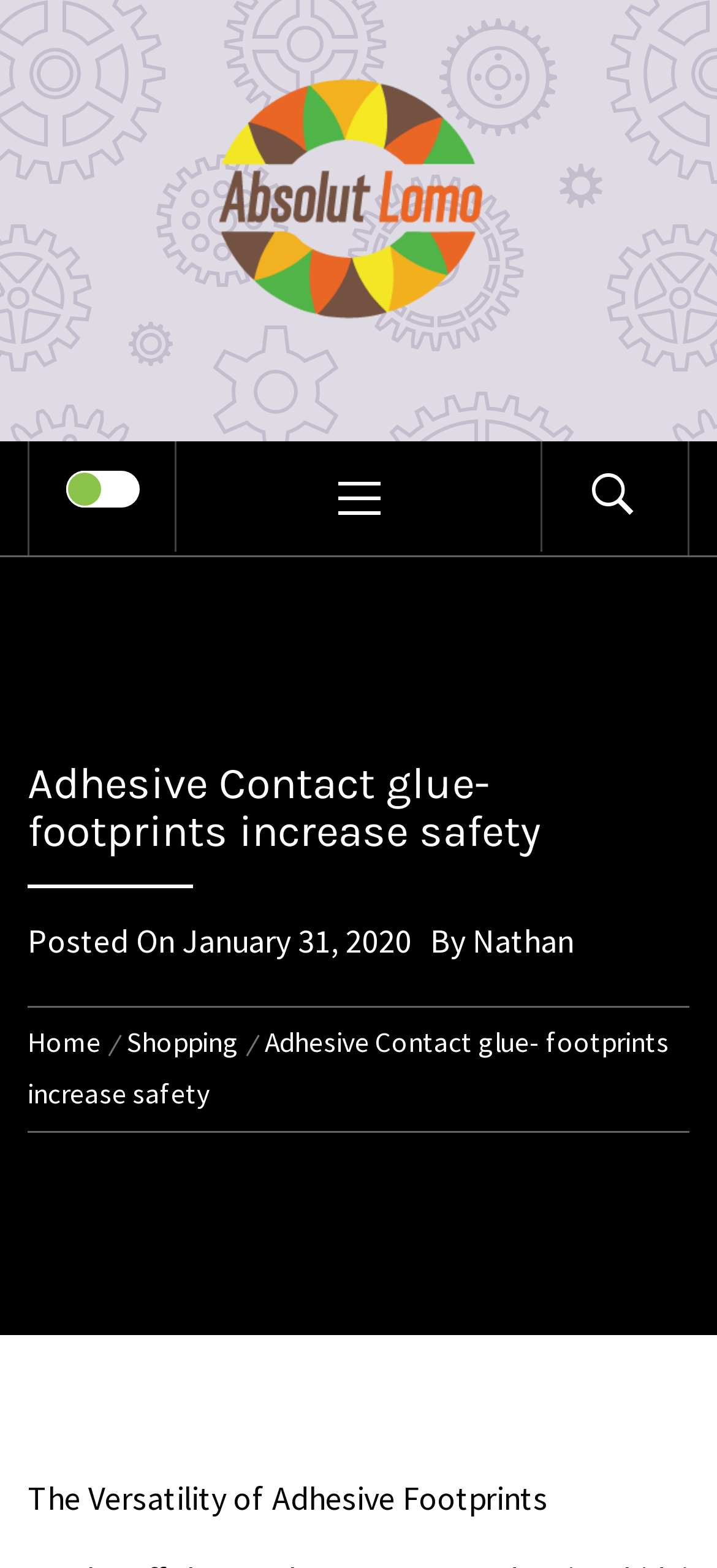Write a detailed summary of the webpage.

The webpage appears to be a blog post or article about the versatility of adhesive footprints, specifically in the context of increasing safety. At the top of the page, there is a logo or image of "Absolut Lomo" with a link to the same. Below this, there is a heading that reads "KEEP ALL THE DATA AT THE TIP OF YOUR HAND". 

On the left side of the page, there is a checkbox, and next to it, a link labeled "PRIMARY MENU" that is not expanded. To the right of this menu, there is a link with an icon, possibly a search icon. 

The main content of the page starts with a heading that reads "Adhesive Contact glue- footprints increase safety". Below this, there is a section that displays the post date, "January 31, 2020", and the author's name, "Nathan". 

Further down, there is a navigation section labeled "Breadcrumbs" that displays links to "Home" and "Shopping", as well as a text that reads "Adhesive Contact glue- footprints increase safety". At the very bottom of the page, there is a text that summarizes the content of the page, "The Versatility of Adhesive Footprints".